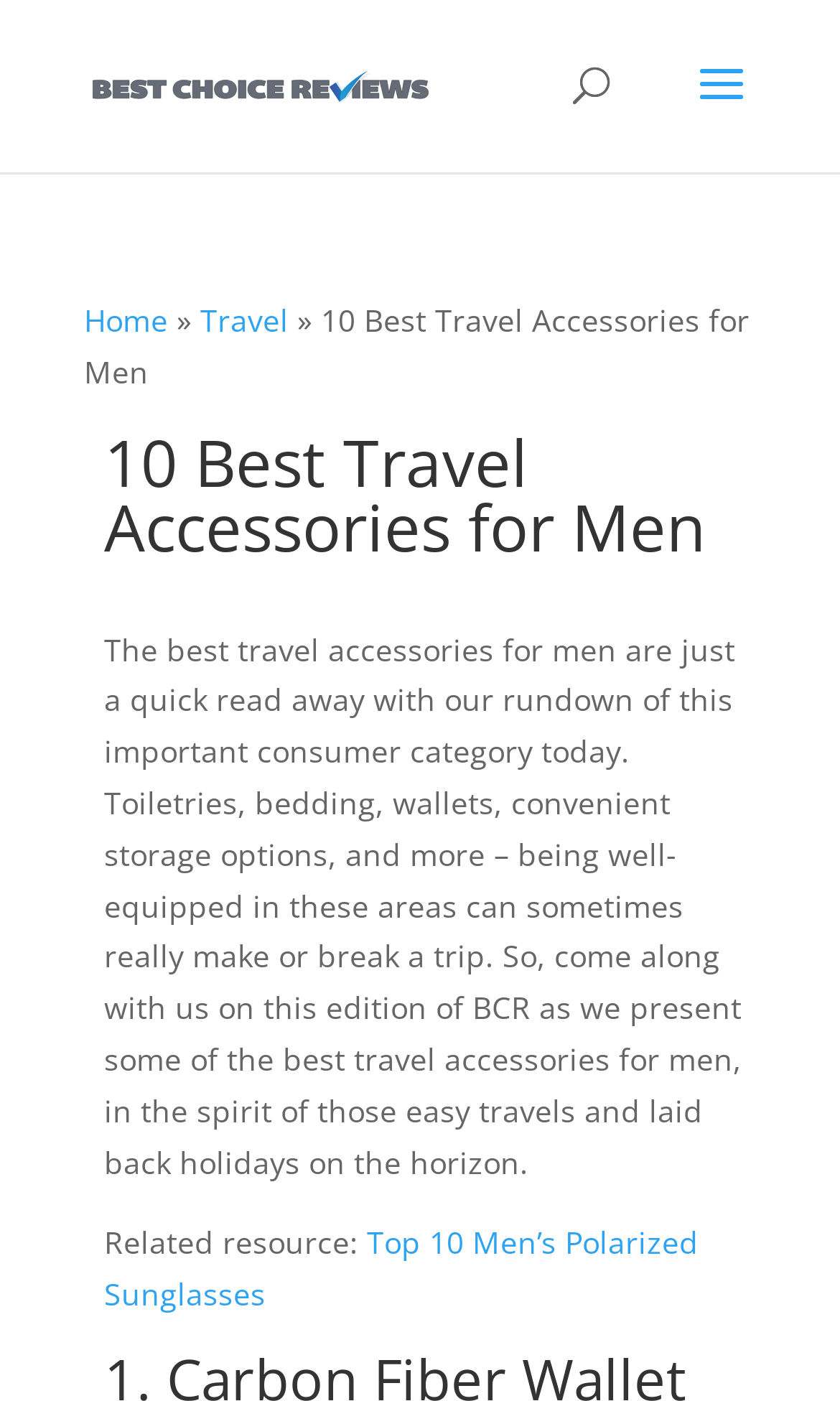What is the purpose of the webpage?
Please ensure your answer to the question is detailed and covers all necessary aspects.

The webpage is reviewing the best travel accessories for men, as stated in the heading and description. The purpose of the webpage is to provide a rundown of this important consumer category and present some of the best travel accessories for men.